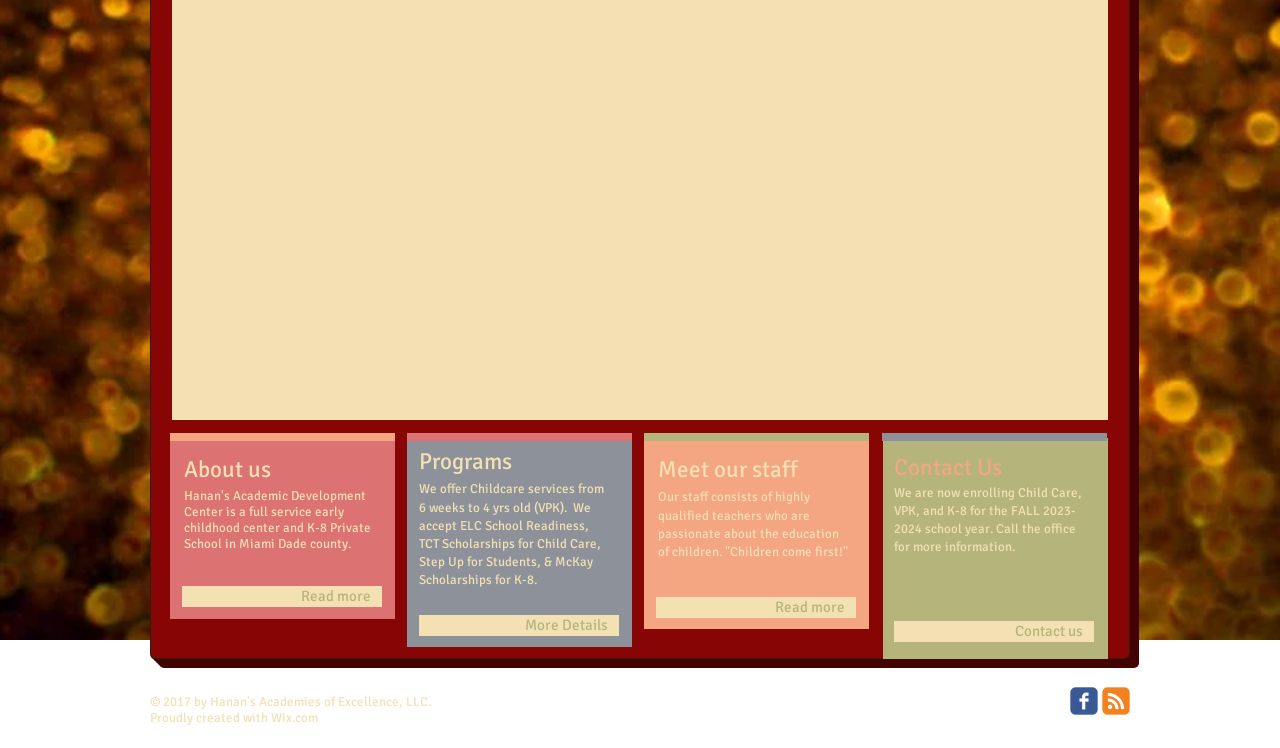Using the description: "Wix.com", determine the UI element's bounding box coordinates. Ensure the coordinates are in the format of four float numbers between 0 and 1, i.e., [left, top, right, bottom].

[0.212, 0.949, 0.248, 0.97]